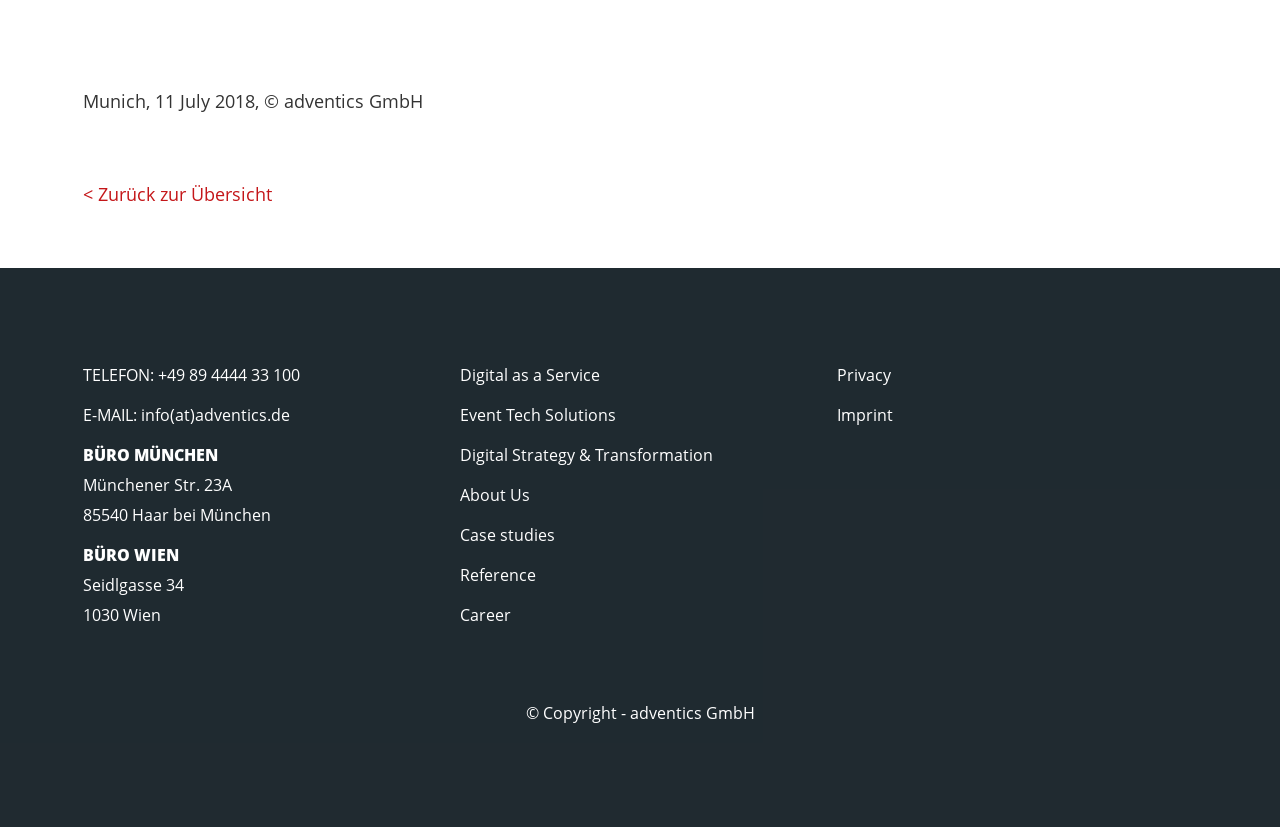Examine the image and give a thorough answer to the following question:
How many offices does adventics GmbH have?

Based on the webpage, I can see two office locations mentioned: BÜRO MÜNCHEN and BÜRO WIEN, which suggests that adventics GmbH has two offices.